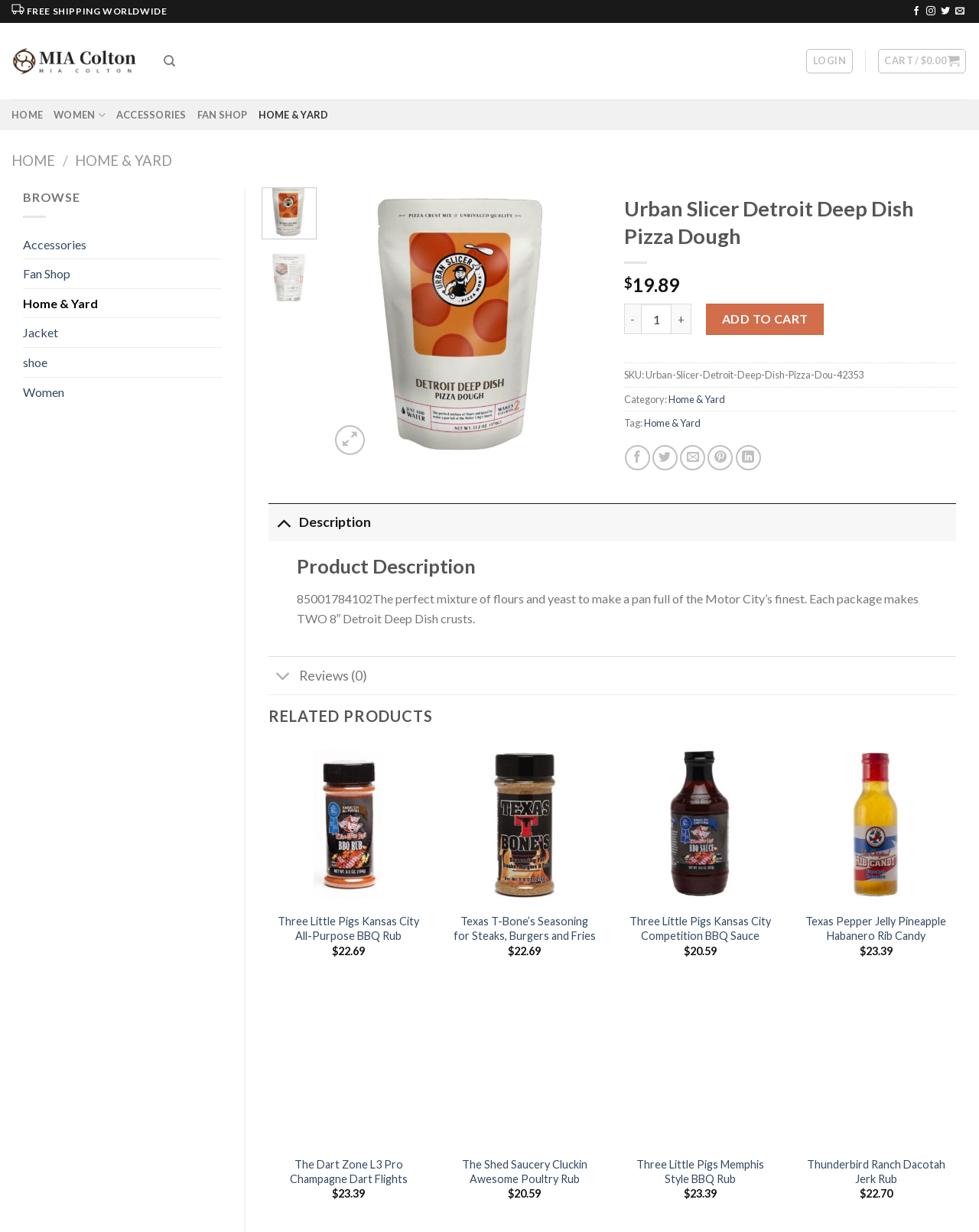Identify the text that serves as the heading for the webpage and generate it.

Urban Slicer Detroit Deep Dish Pizza Dough